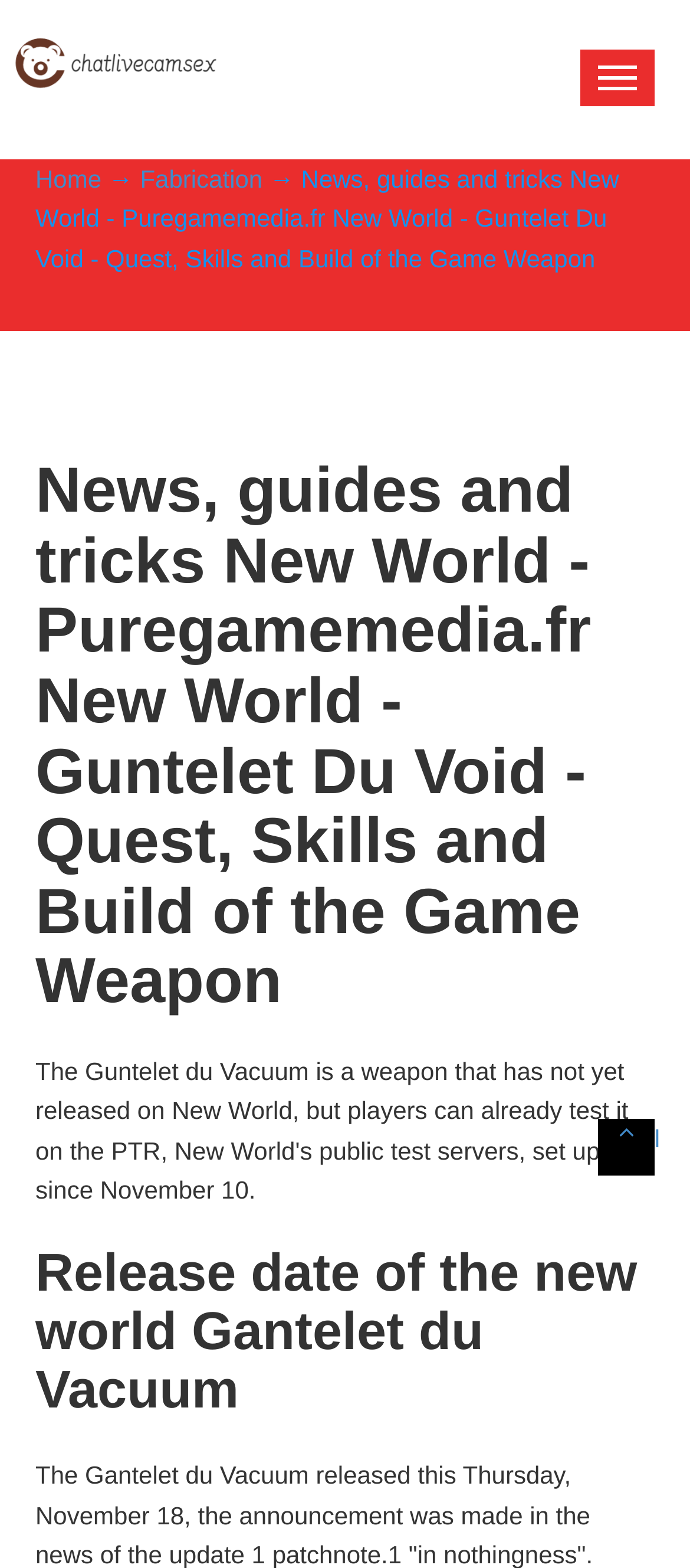Give a one-word or short-phrase answer to the following question: 
What is the name of the weapon being discussed?

Guntelet Du Void